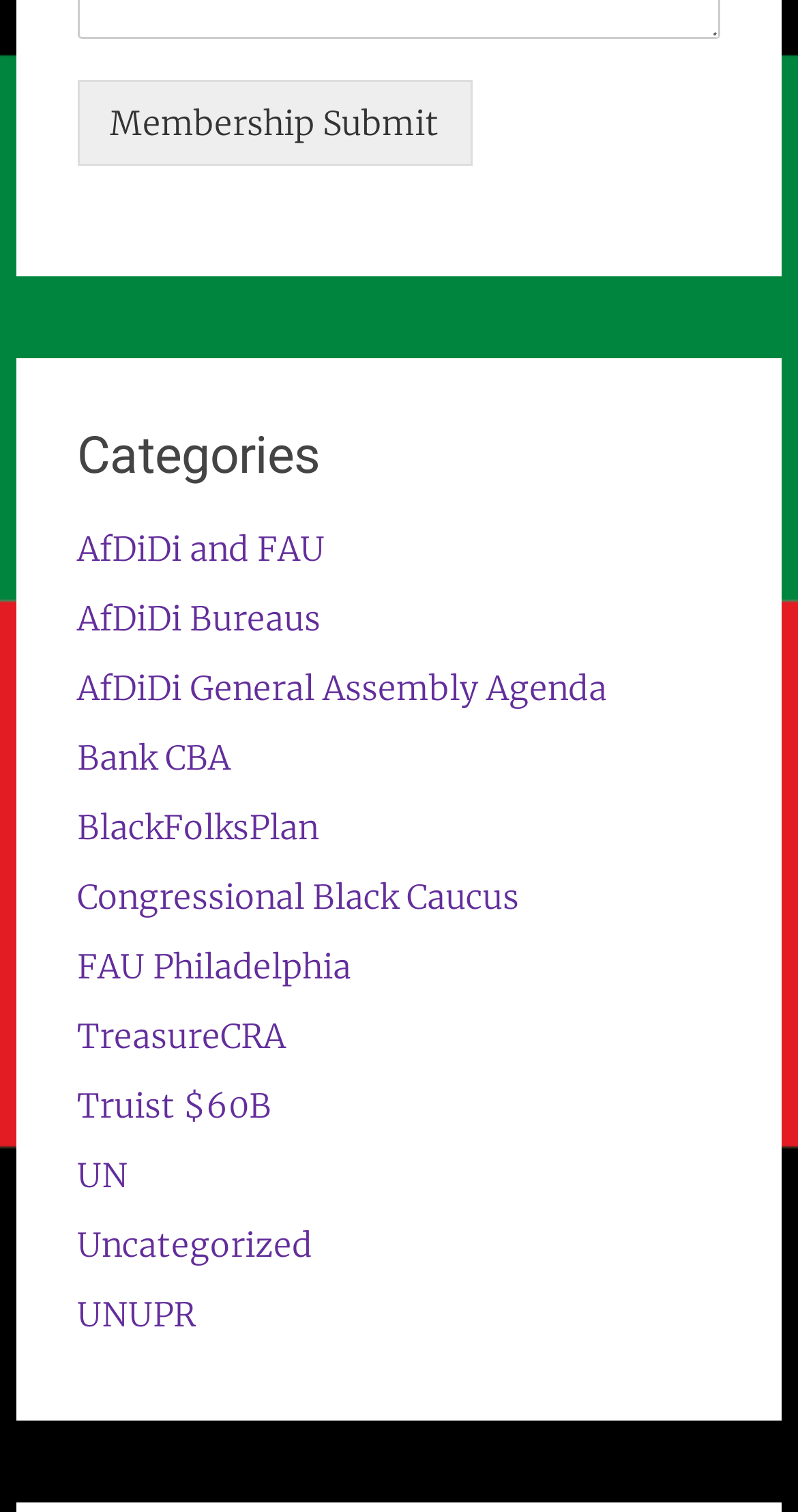What is the purpose of the button?
Provide a detailed answer to the question using information from the image.

The button with the text 'Membership Submit' is likely used to submit a membership application or request, indicating that this webpage is related to an organization or community that requires membership.